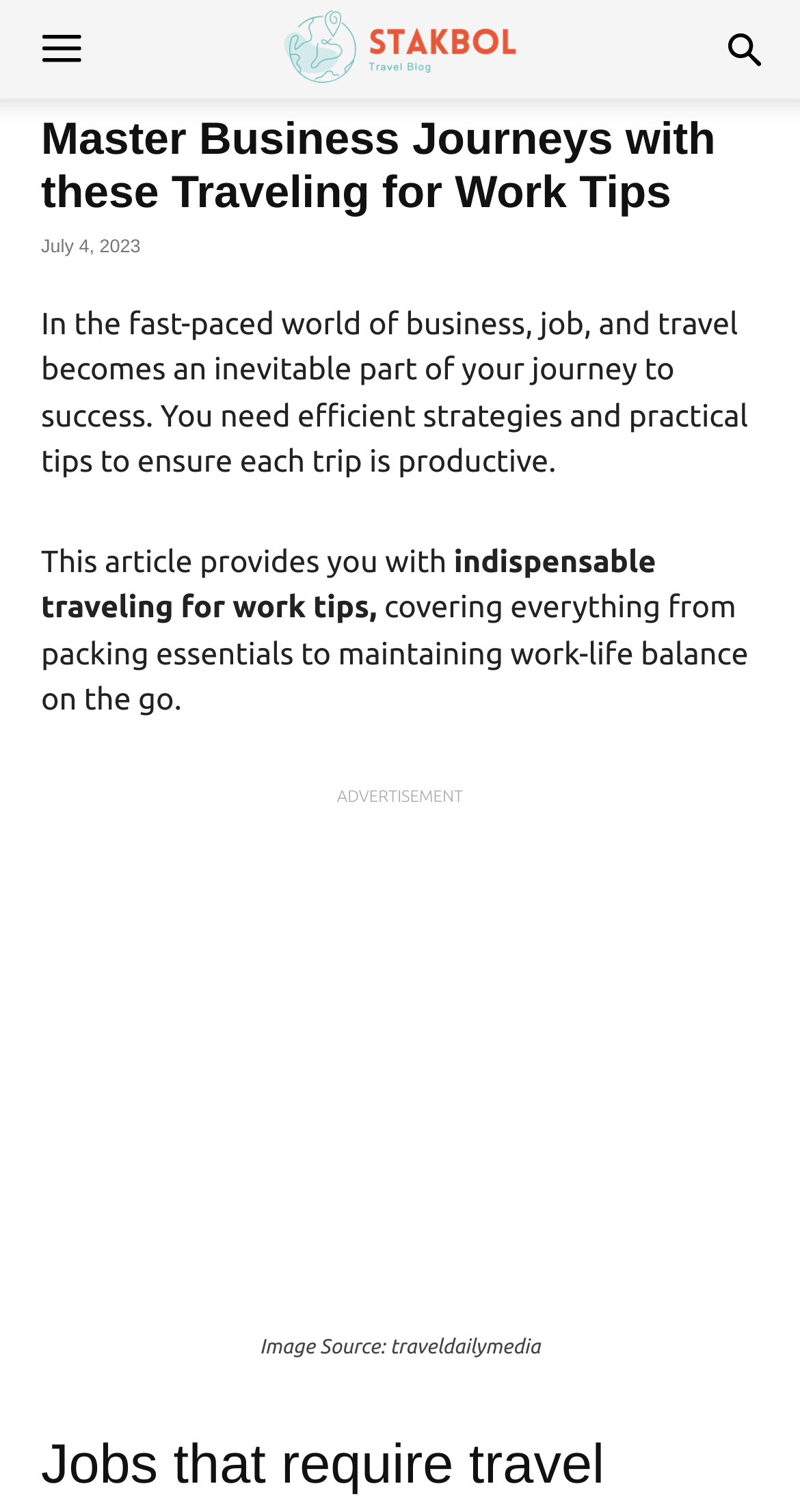Determine the main headline of the webpage and provide its text.

Master Business Journeys with these Traveling for Work Tips